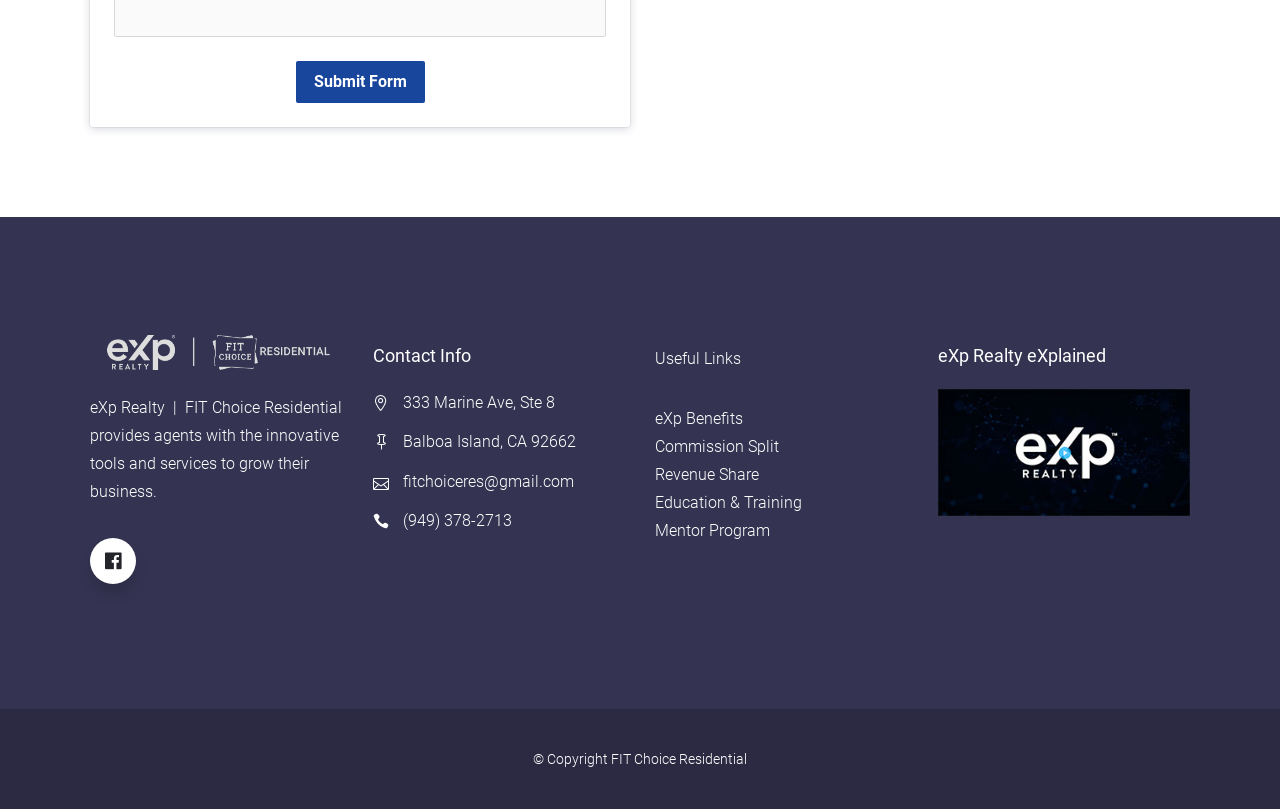Please identify the coordinates of the bounding box that should be clicked to fulfill this instruction: "Visit Sherry's blog".

None